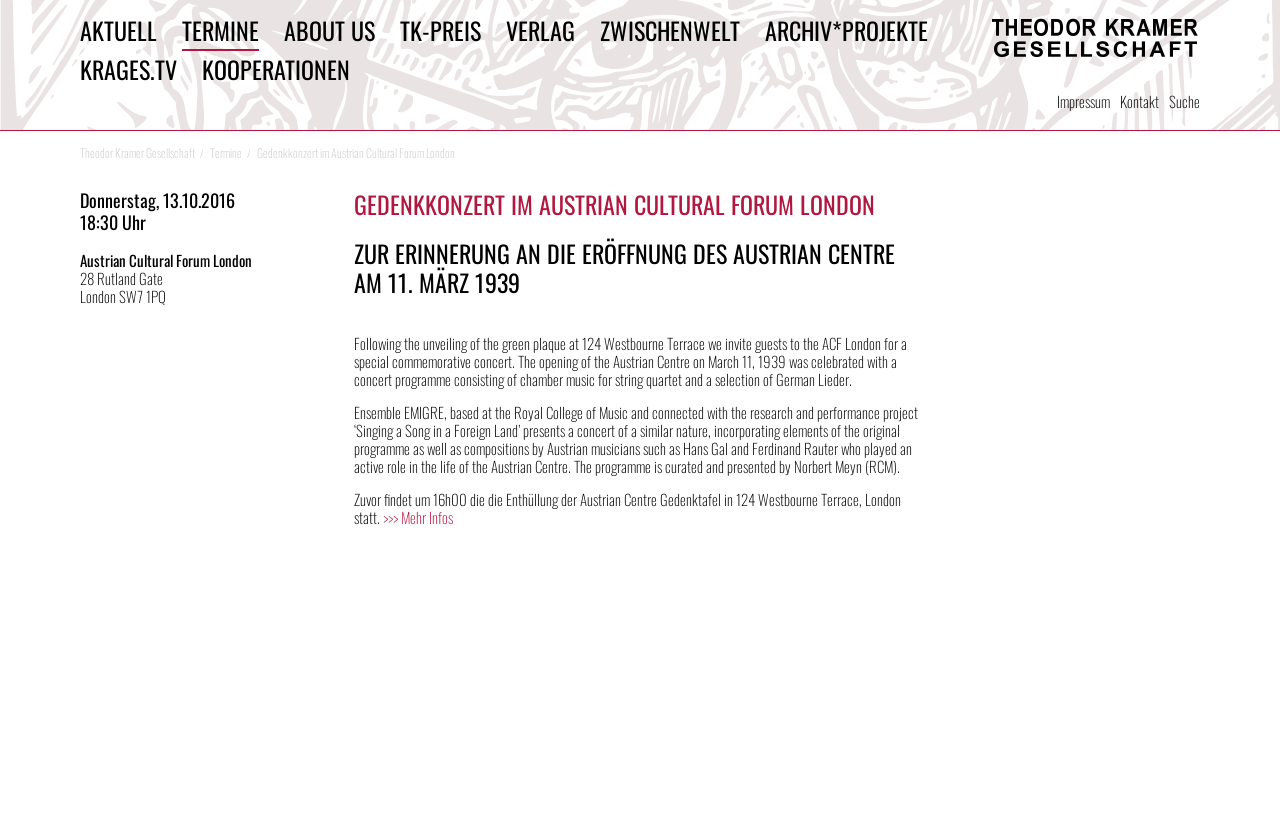Please identify the bounding box coordinates of the region to click in order to complete the given instruction: "Get more information about the event". The coordinates should be four float numbers between 0 and 1, i.e., [left, top, right, bottom].

[0.299, 0.612, 0.354, 0.638]